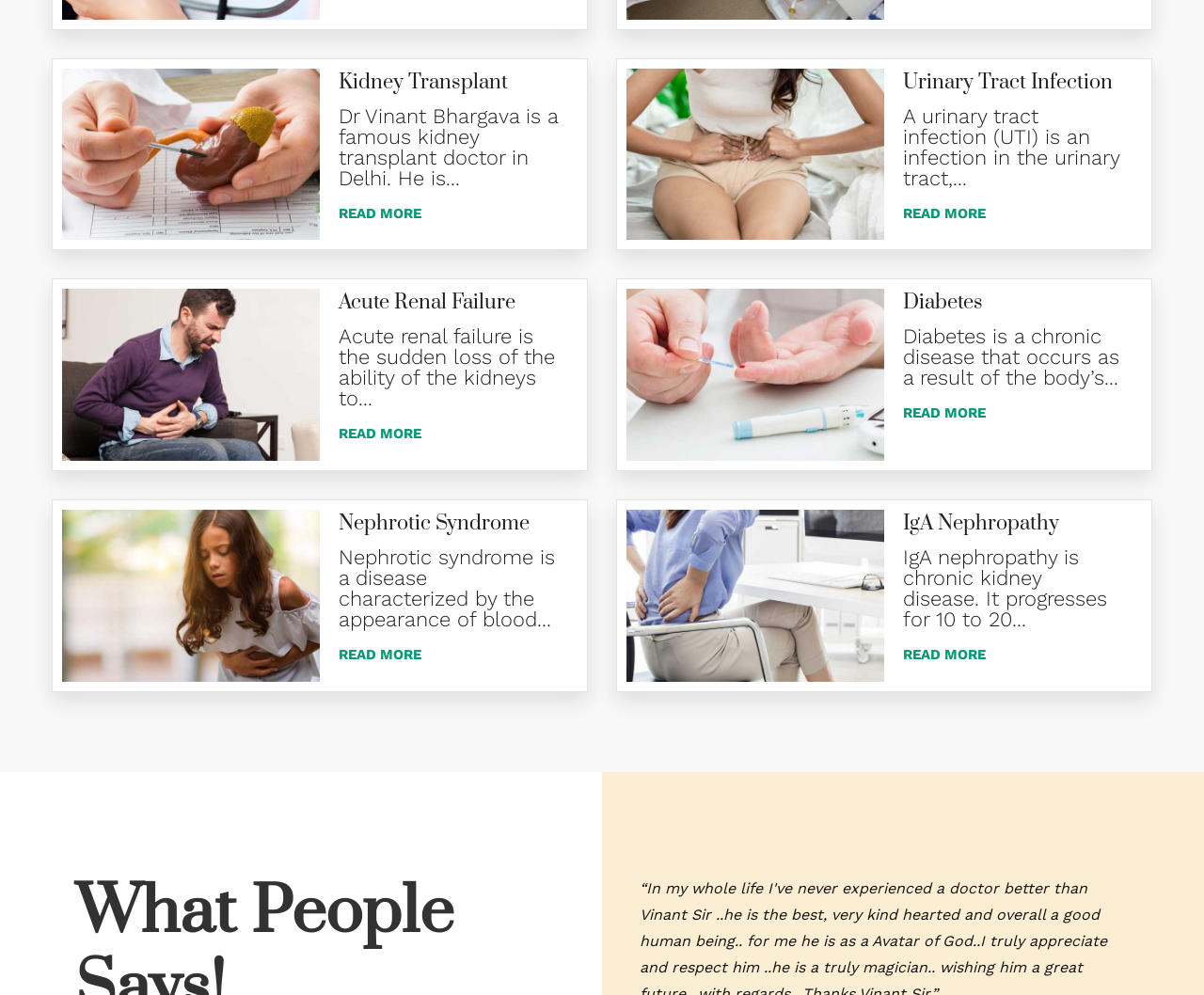What is the topic of the image with the bounding box coordinates [0.52, 0.069, 0.734, 0.241]?
Refer to the image and provide a concise answer in one word or phrase.

Urinary tract infection treatment